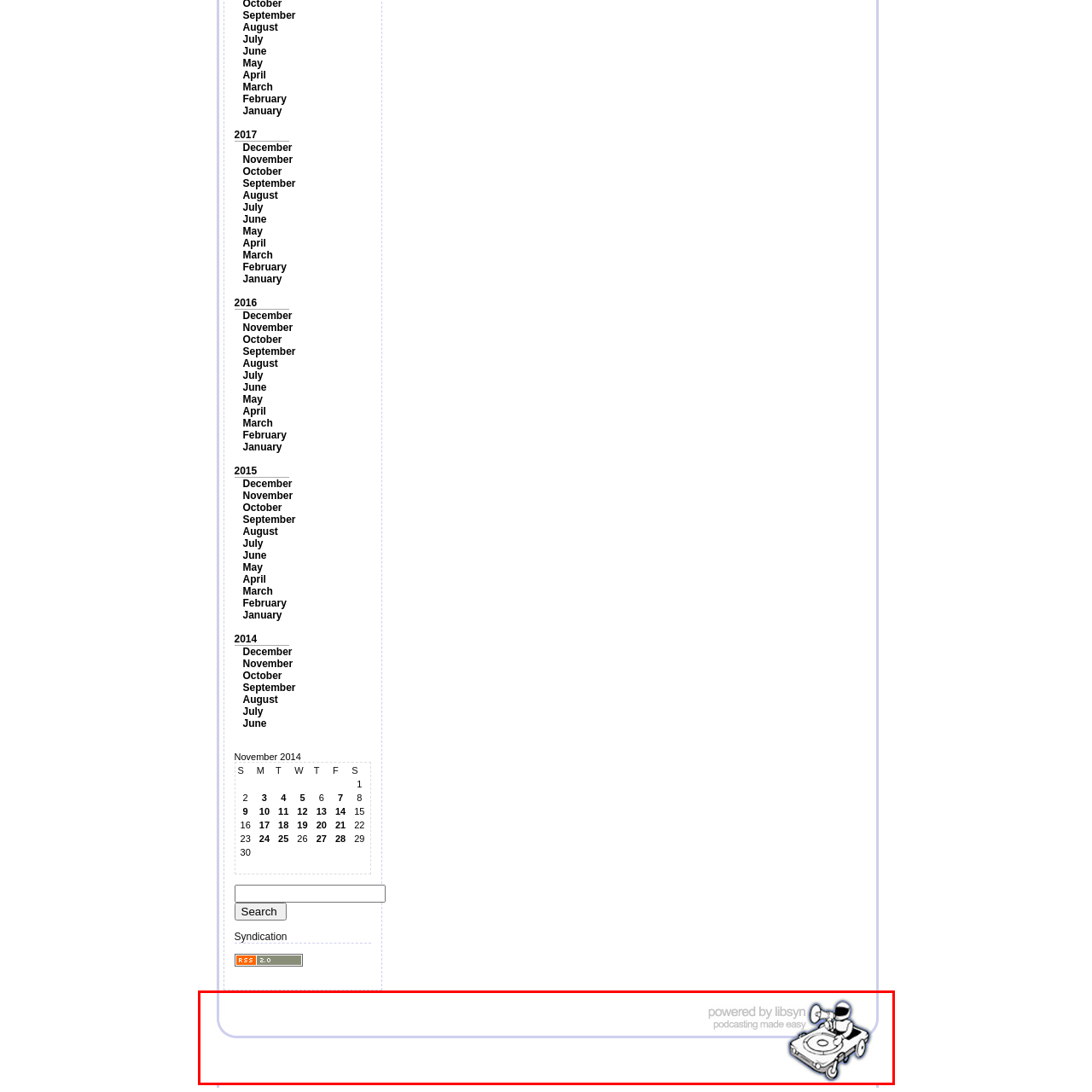Direct your attention to the image within the red boundary, What kind of palette is used in the design?
 Respond with a single word or phrase.

soft color